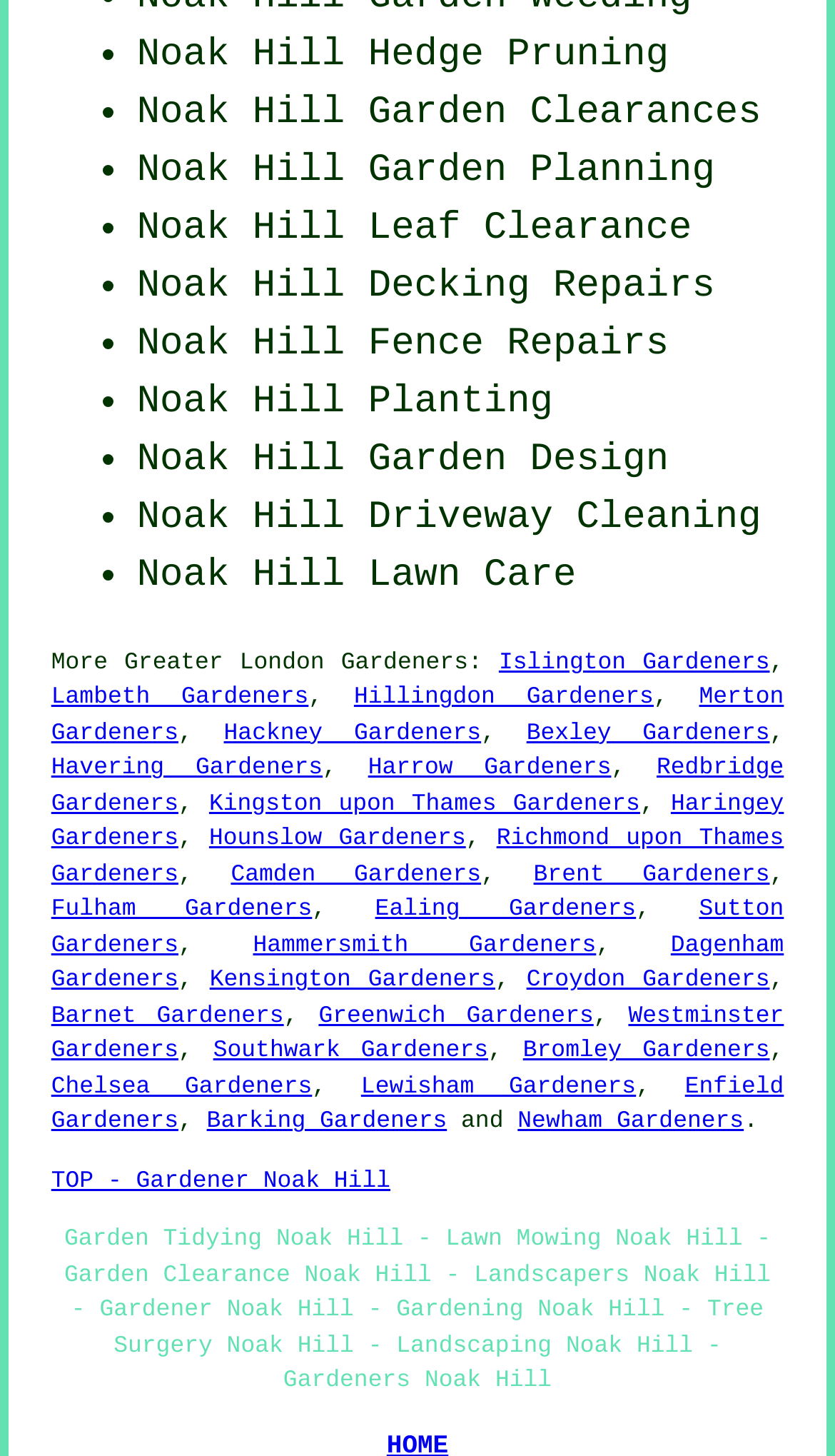Please specify the coordinates of the bounding box for the element that should be clicked to carry out this instruction: "register". The coordinates must be four float numbers between 0 and 1, formatted as [left, top, right, bottom].

None